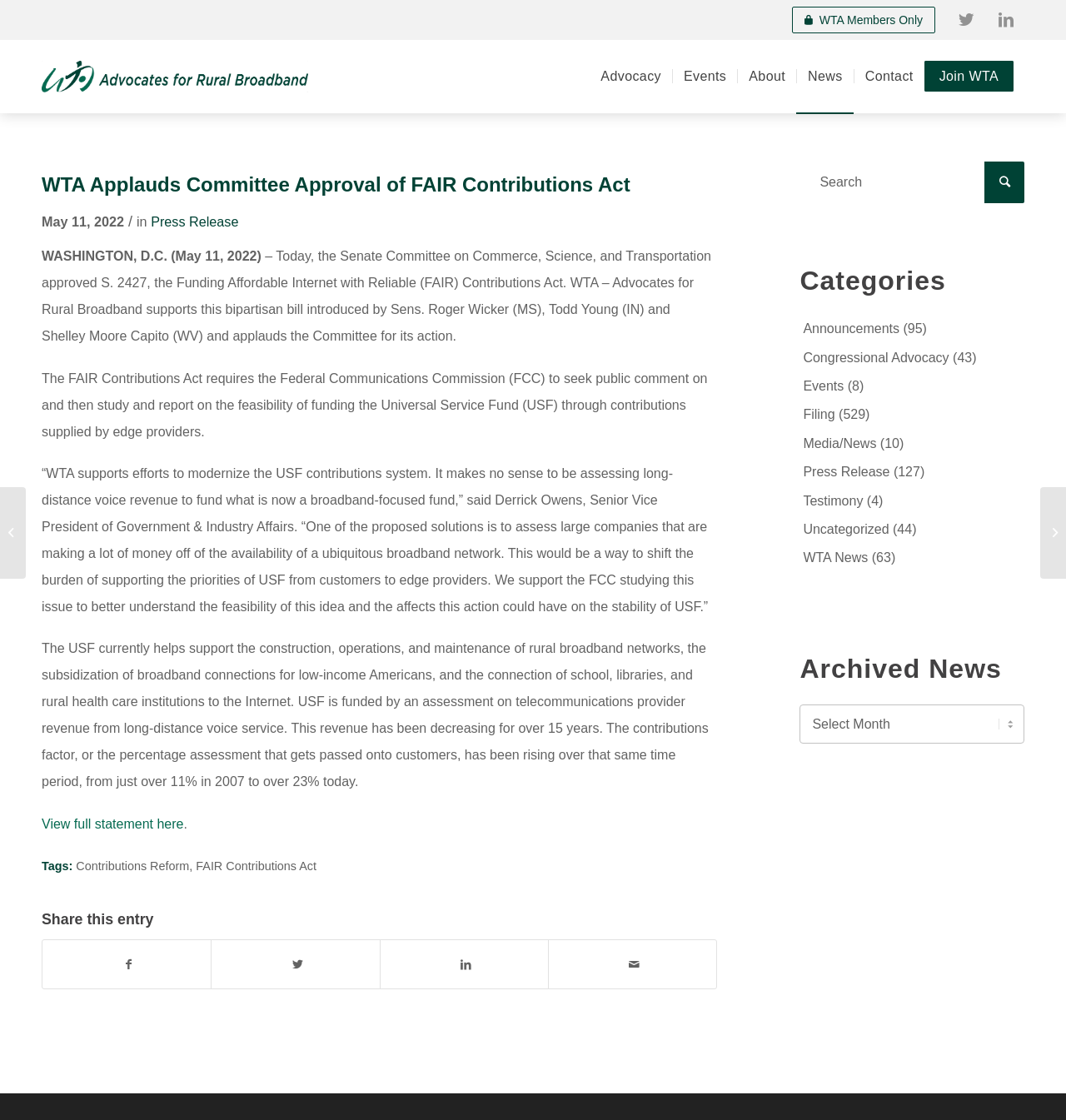Please identify the bounding box coordinates of the area I need to click to accomplish the following instruction: "Go to Advocacy page".

[0.553, 0.036, 0.63, 0.101]